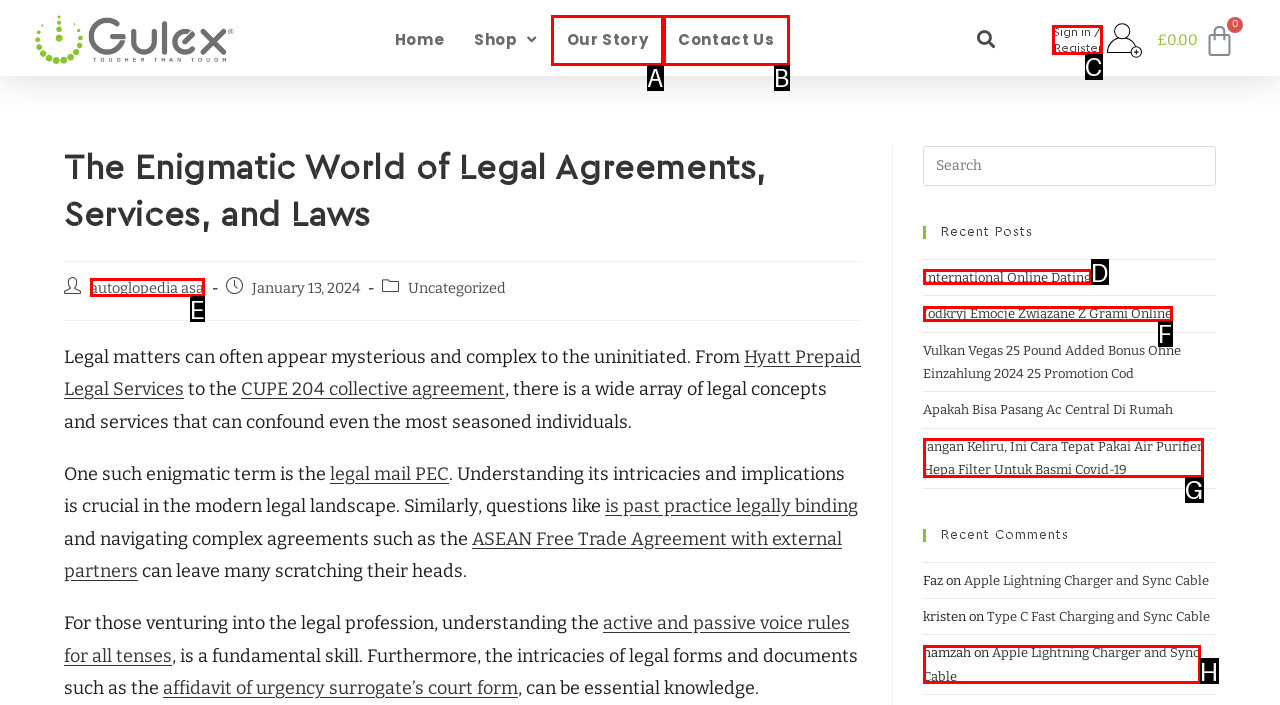Determine the HTML element to be clicked to complete the task: Sign in or register. Answer by giving the letter of the selected option.

C